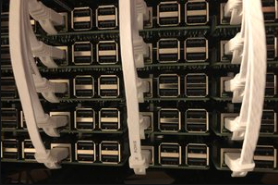Provide a thorough description of the contents of the image.

The image displays a close-up view of a cluster of Raspberry Pi devices, showcasing their arrangement within a rack. The devices are lined up neatly, with multiple USB ports visible on each unit, illustrating their potential for connectivity and functionality. White cables are seen neatly tied to the side, suggesting careful organization and ease of access. This setup exemplifies a compact and efficient design, commonly used in DIY projects for creating small-scale server clusters or networking solutions. The overall scene reflects a blend of technology and innovation, highlighting the appeal of using Raspberry Pi for various applications.